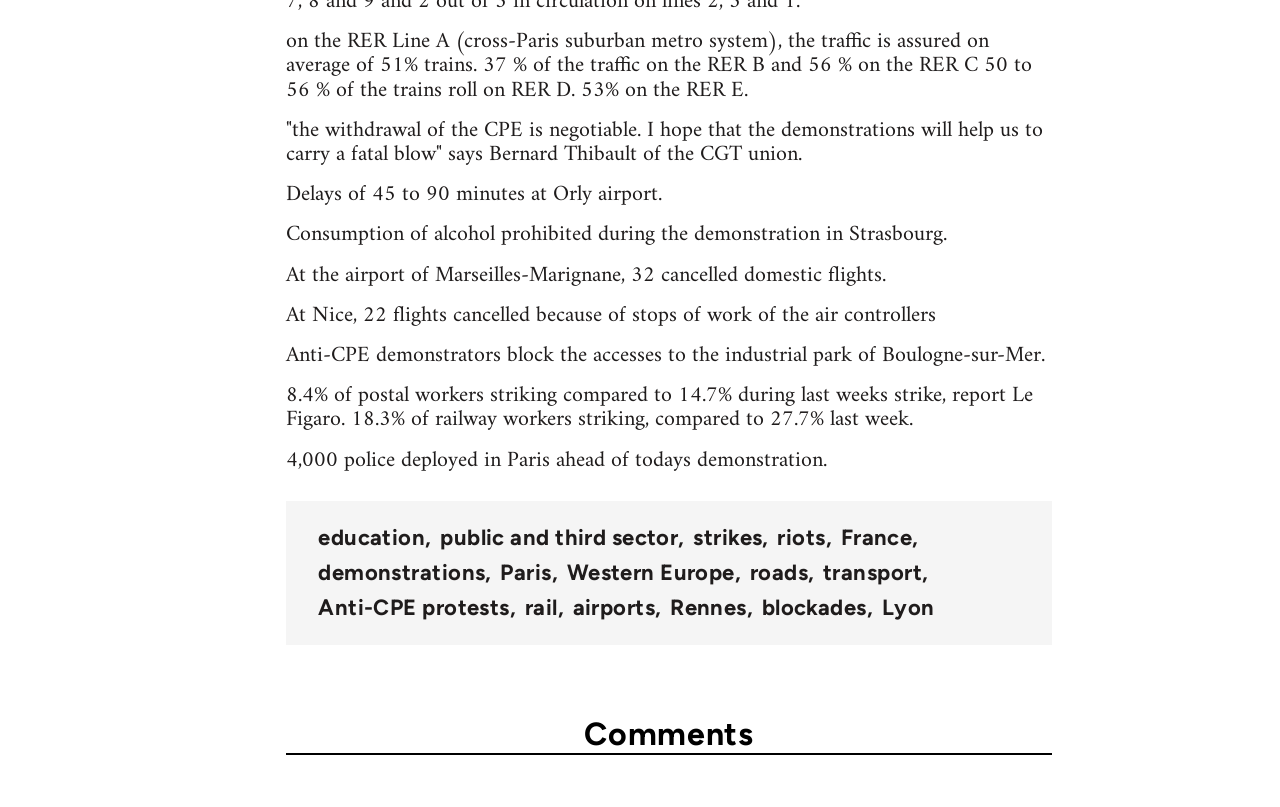Provide a one-word or one-phrase answer to the question:
How many flights were cancelled at Nice airport?

22